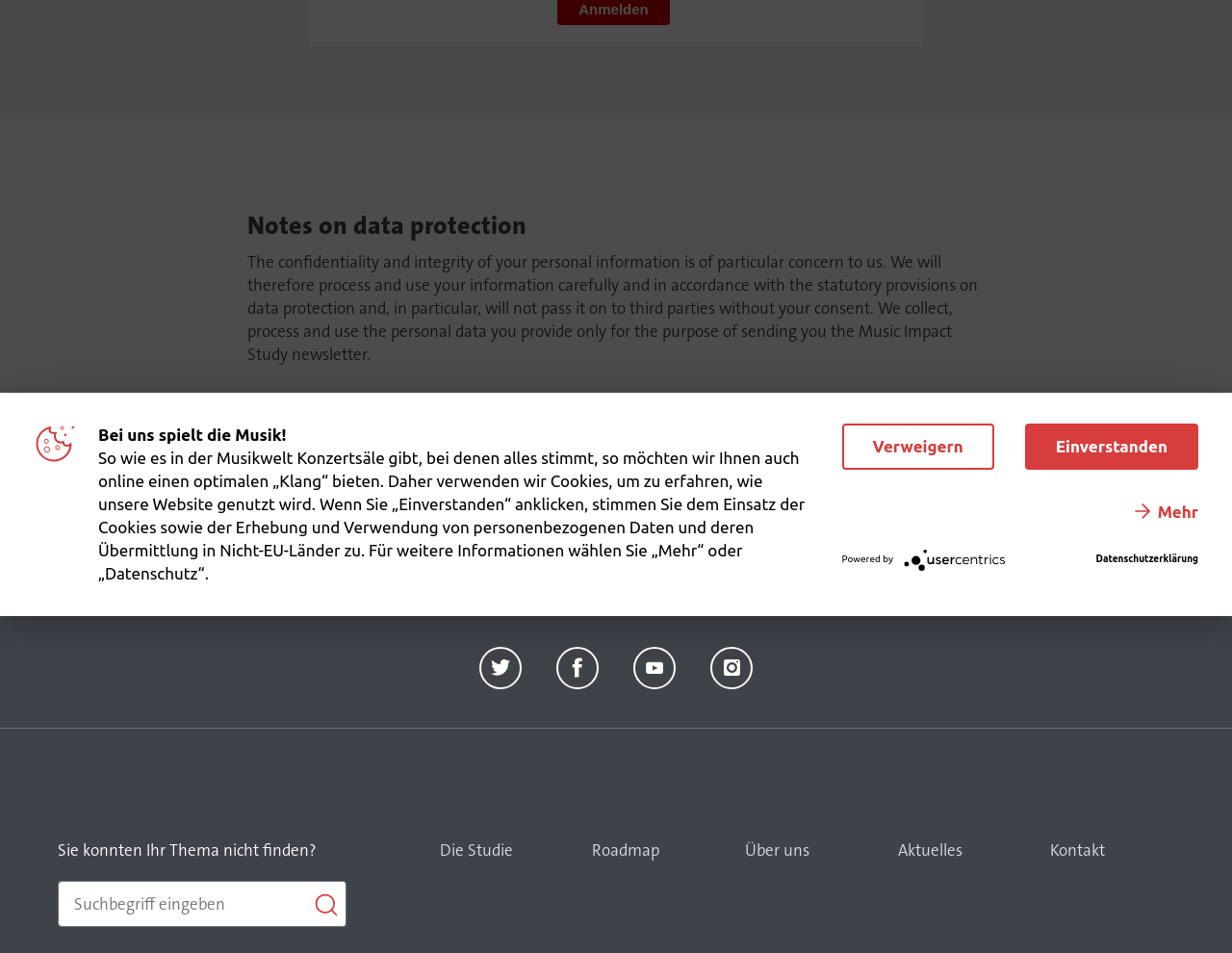Using the provided description Über uns, find the bounding box coordinates for the UI element. Provide the coordinates in (top-left x, top-left y, bottom-right x, bottom-right y) format, ensuring all values are between 0 and 1.

[0.605, 0.881, 0.657, 0.905]